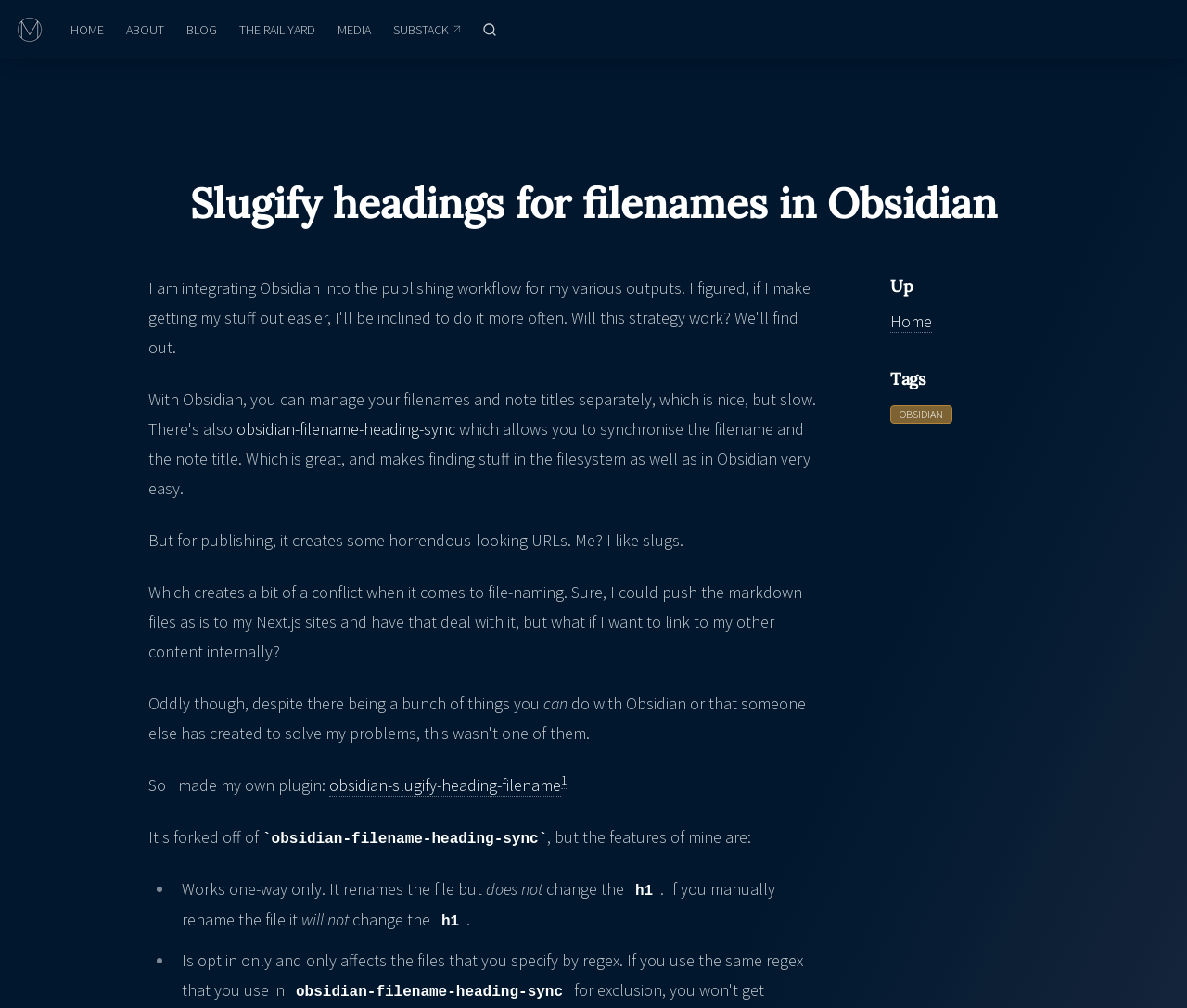Find and extract the text of the primary heading on the webpage.

Slugify headings for filenames in Obsidian